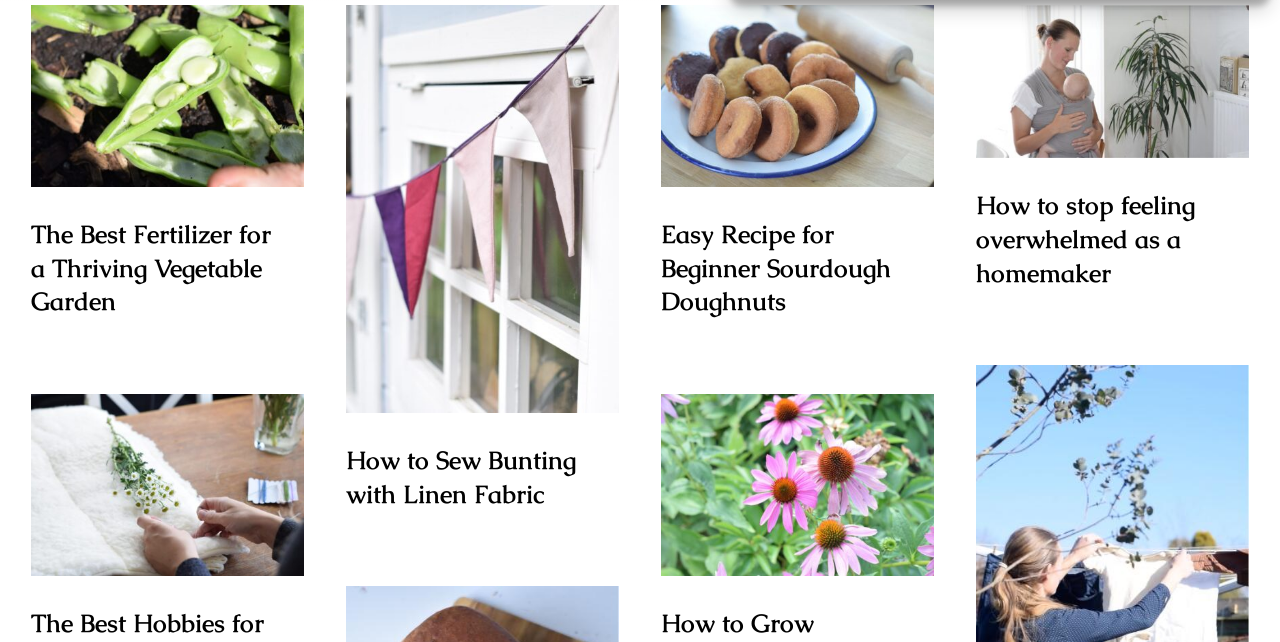Please find the bounding box coordinates for the clickable element needed to perform this instruction: "Discover the best hobbies for the homemaker and stay-at-home mom".

[0.122, 0.657, 0.14, 0.693]